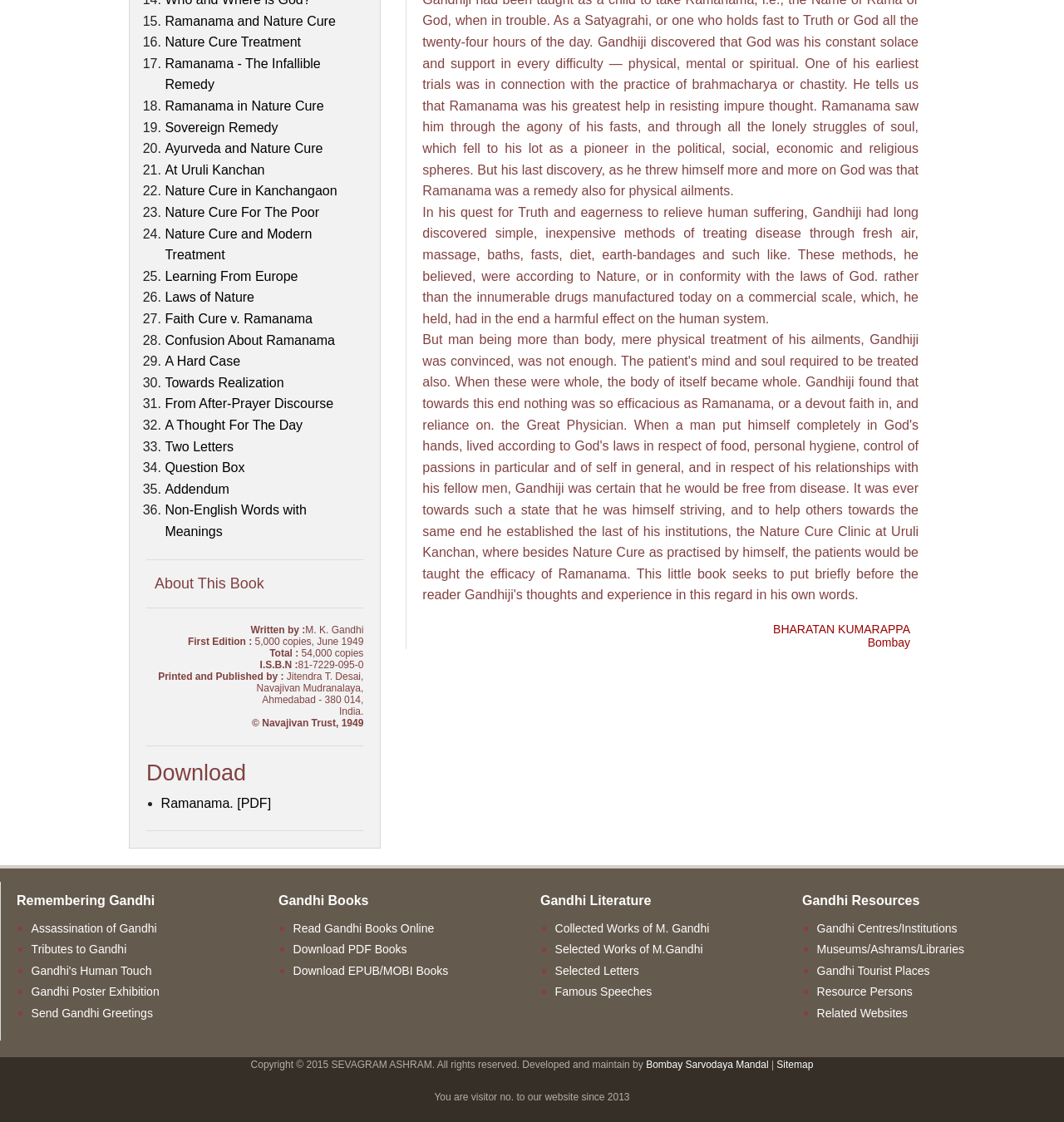Could you locate the bounding box coordinates for the section that should be clicked to accomplish this task: "Learn about 'Remembering Gandhi'".

[0.016, 0.795, 0.246, 0.812]